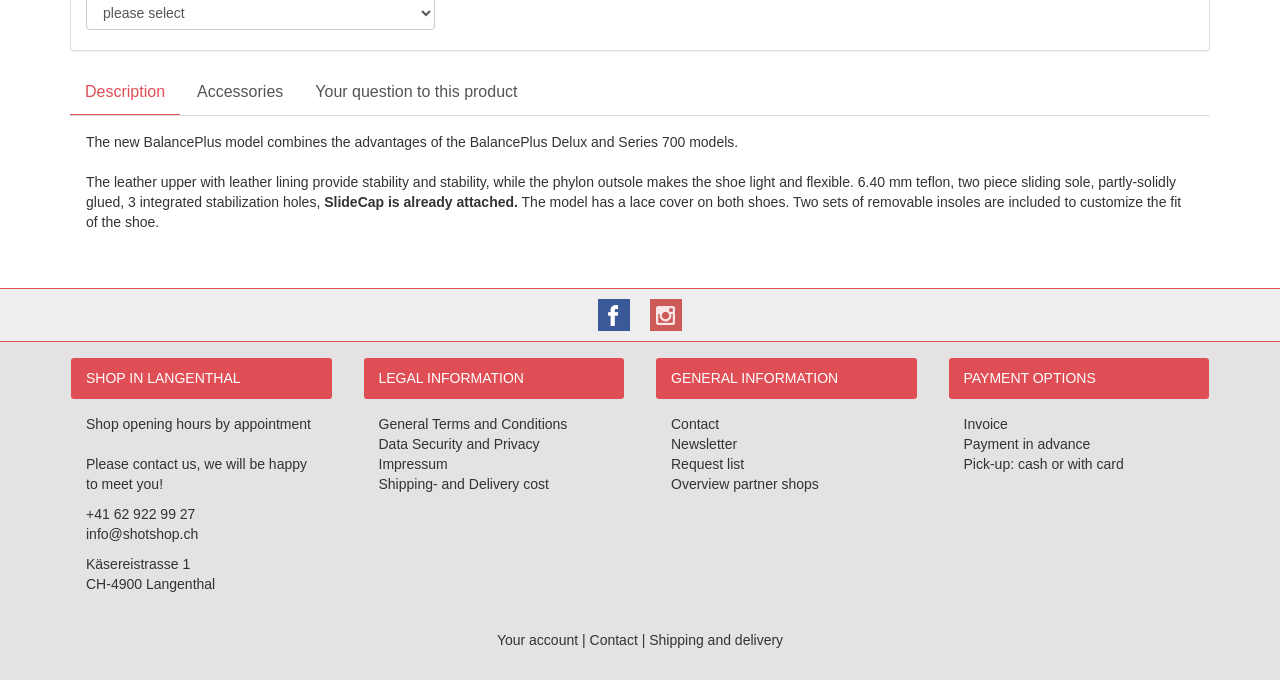Answer the following in one word or a short phrase: 
What is the material of the shoe's upper part?

Leather